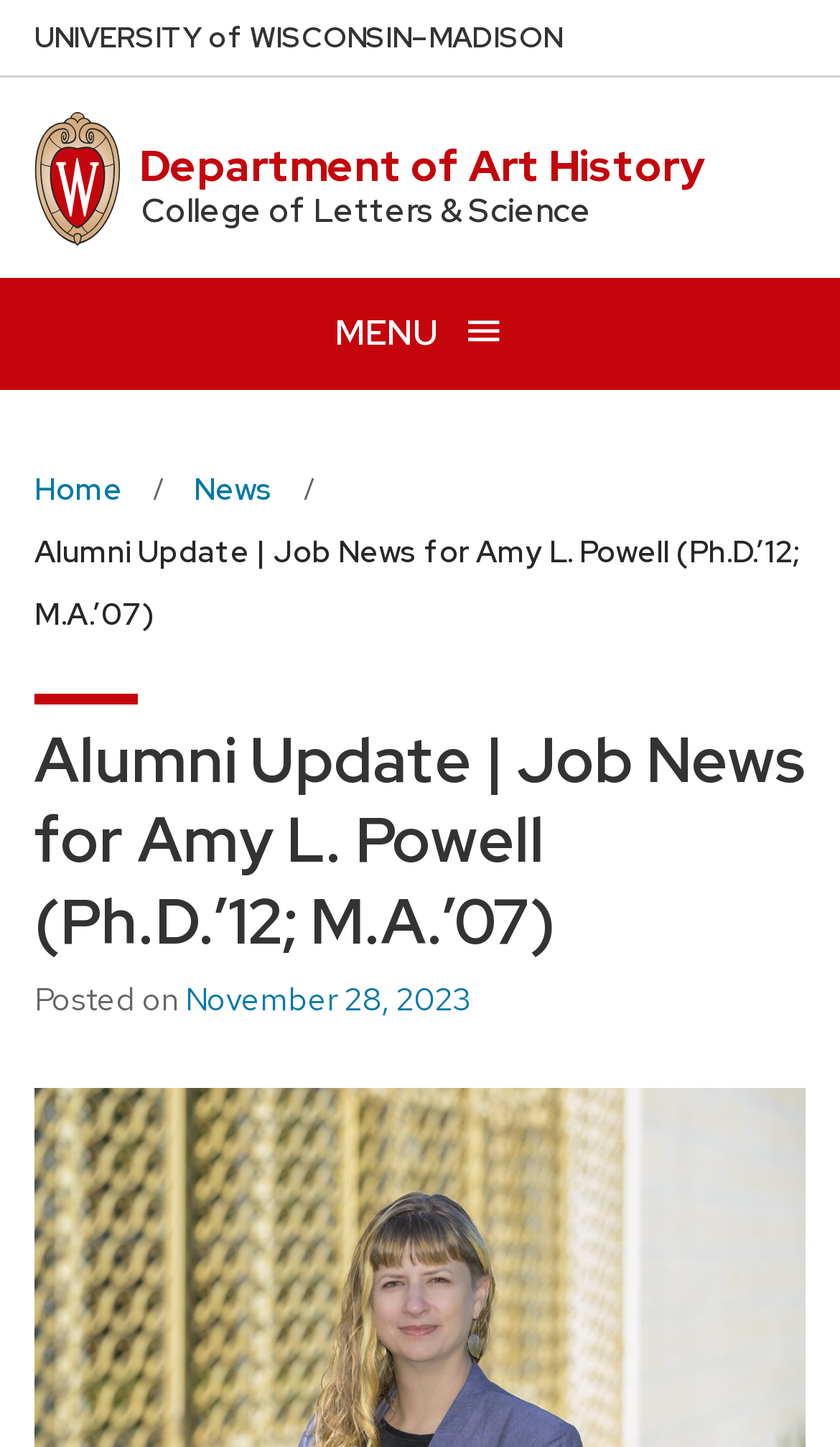Extract the primary heading text from the webpage.

Alumni Update | Job News for Amy L. Powell (Ph.D.’12; M.A.’07)